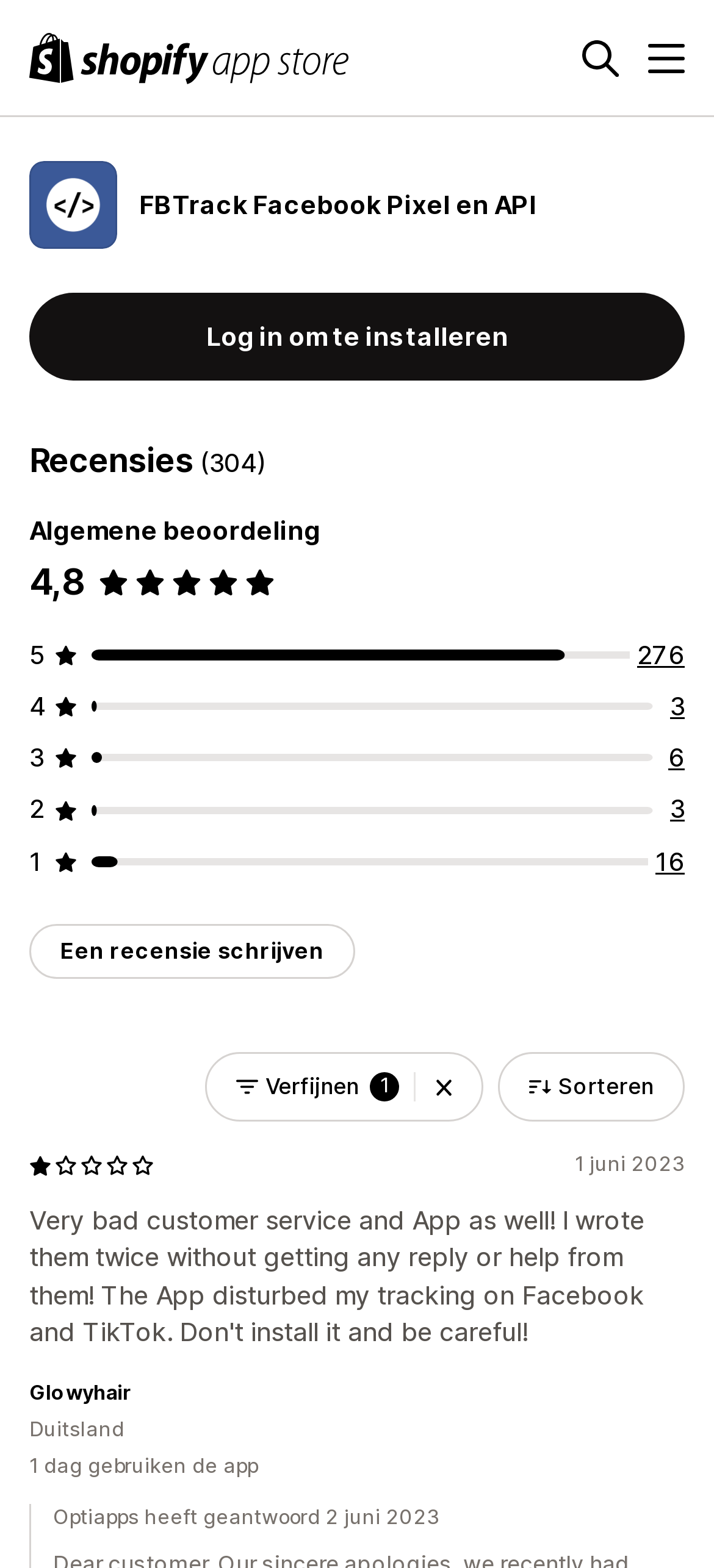Specify the bounding box coordinates of the element's area that should be clicked to execute the given instruction: "contact us". The coordinates should be four float numbers between 0 and 1, i.e., [left, top, right, bottom].

None